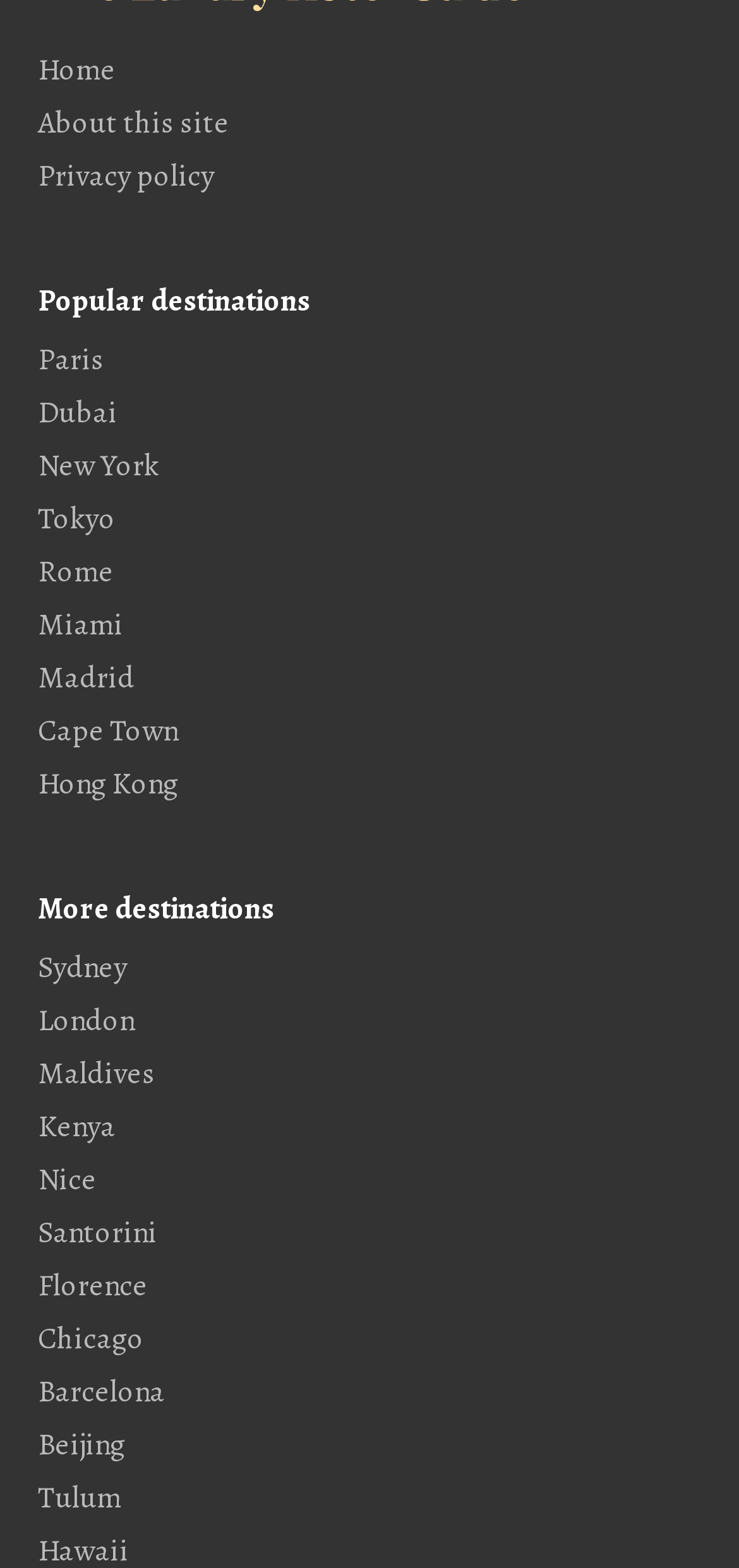Kindly determine the bounding box coordinates of the area that needs to be clicked to fulfill this instruction: "read about privacy policy".

[0.051, 0.099, 0.29, 0.126]